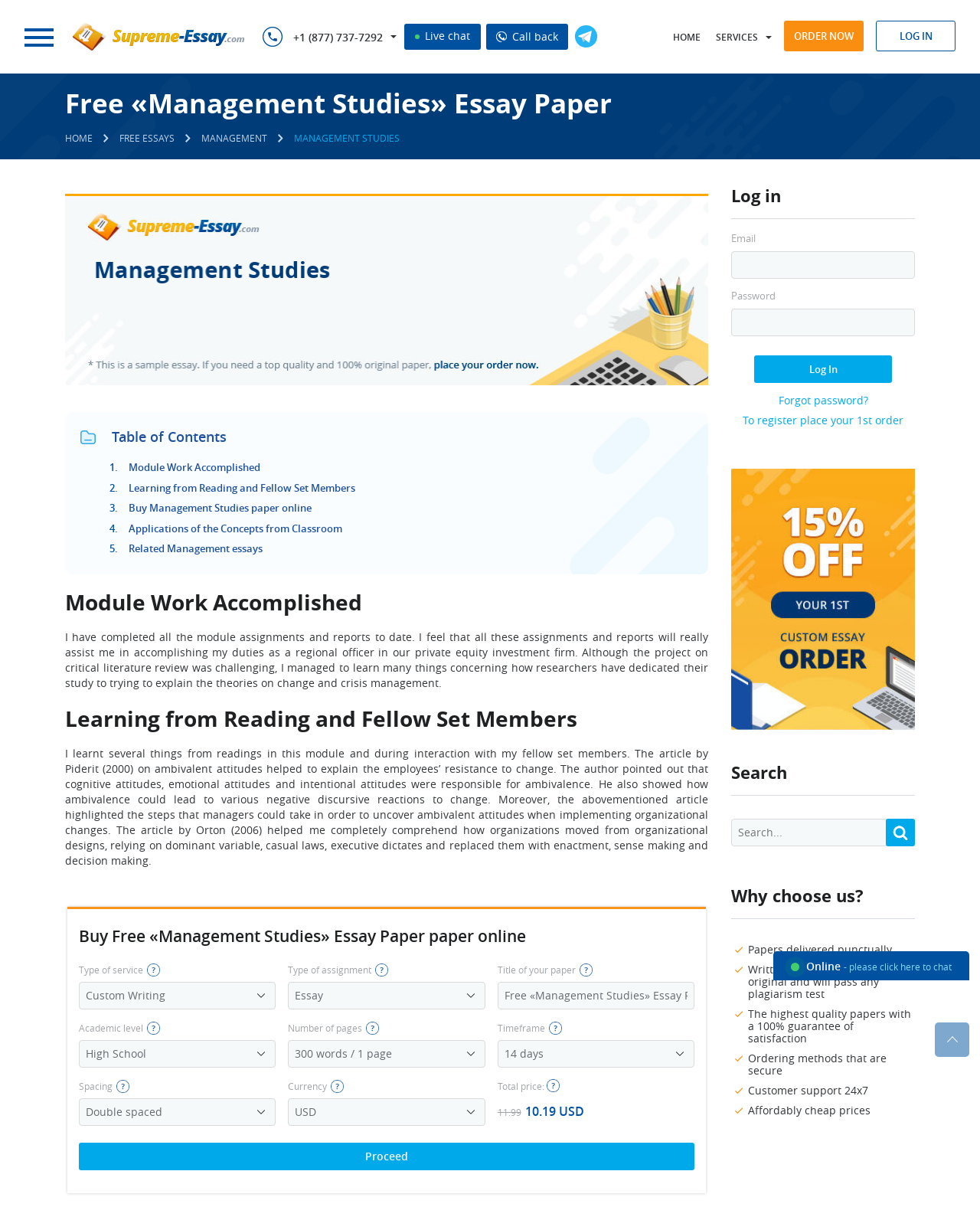Provide your answer in one word or a succinct phrase for the question: 
What is the topic of the free essay paper?

Management Studies